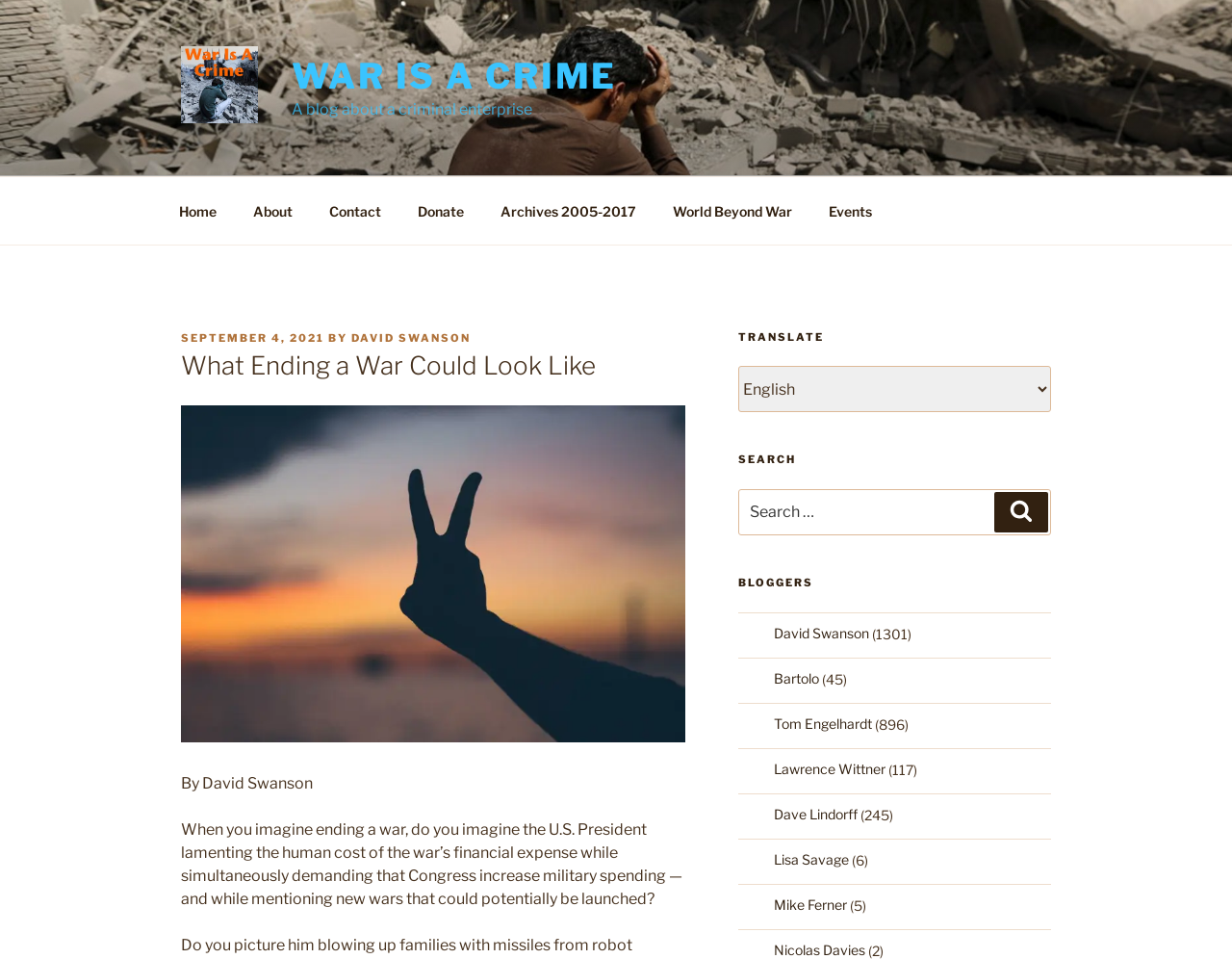Who is the author of the post?
Please answer the question with a detailed and comprehensive explanation.

The author of the post is mentioned in the header section of the webpage, where it is written as 'BY DAVID SWANSON', and also as a link with the same text.